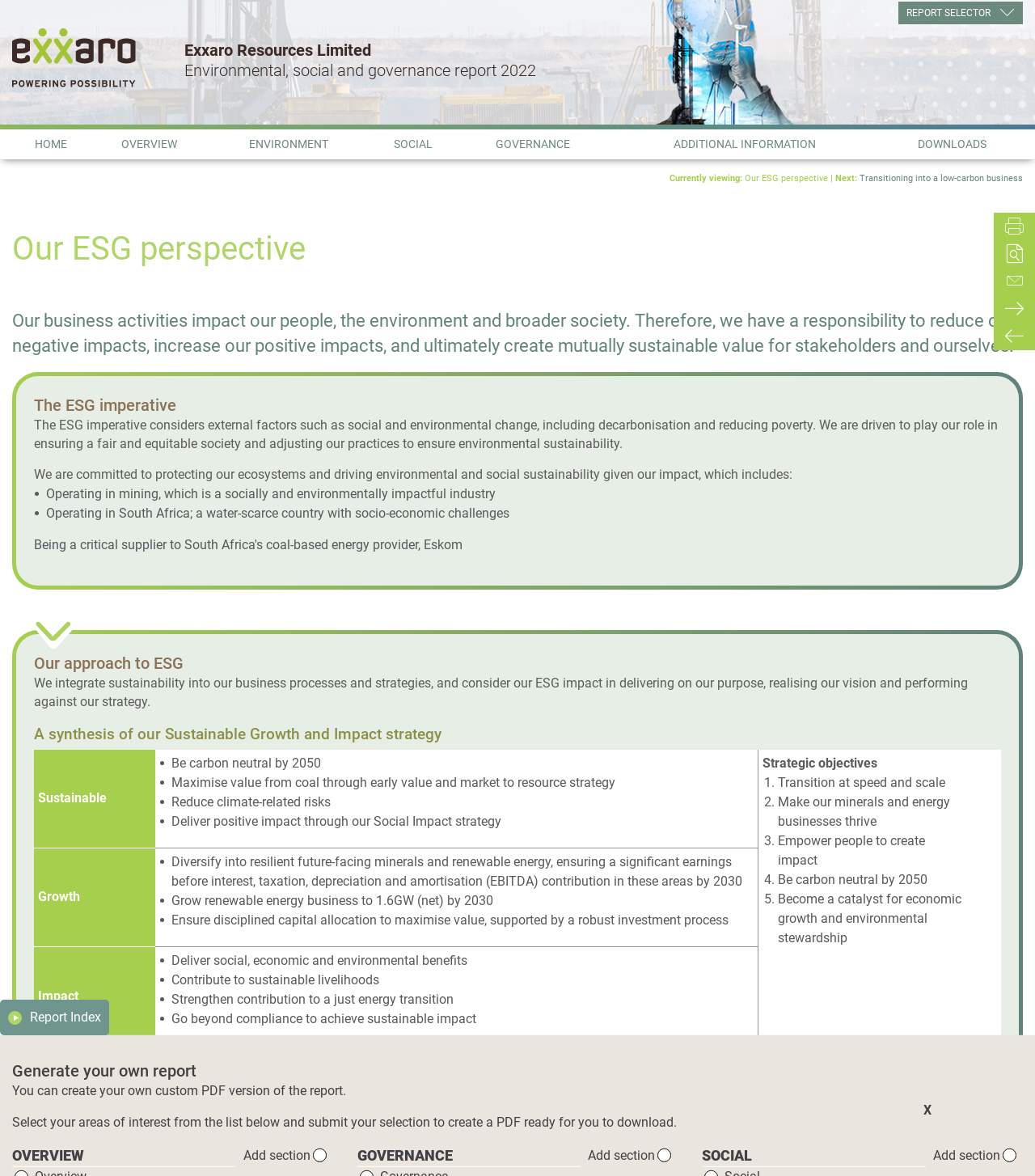Please locate the clickable area by providing the bounding box coordinates to follow this instruction: "Click the 'HOME' link".

[0.012, 0.11, 0.086, 0.135]